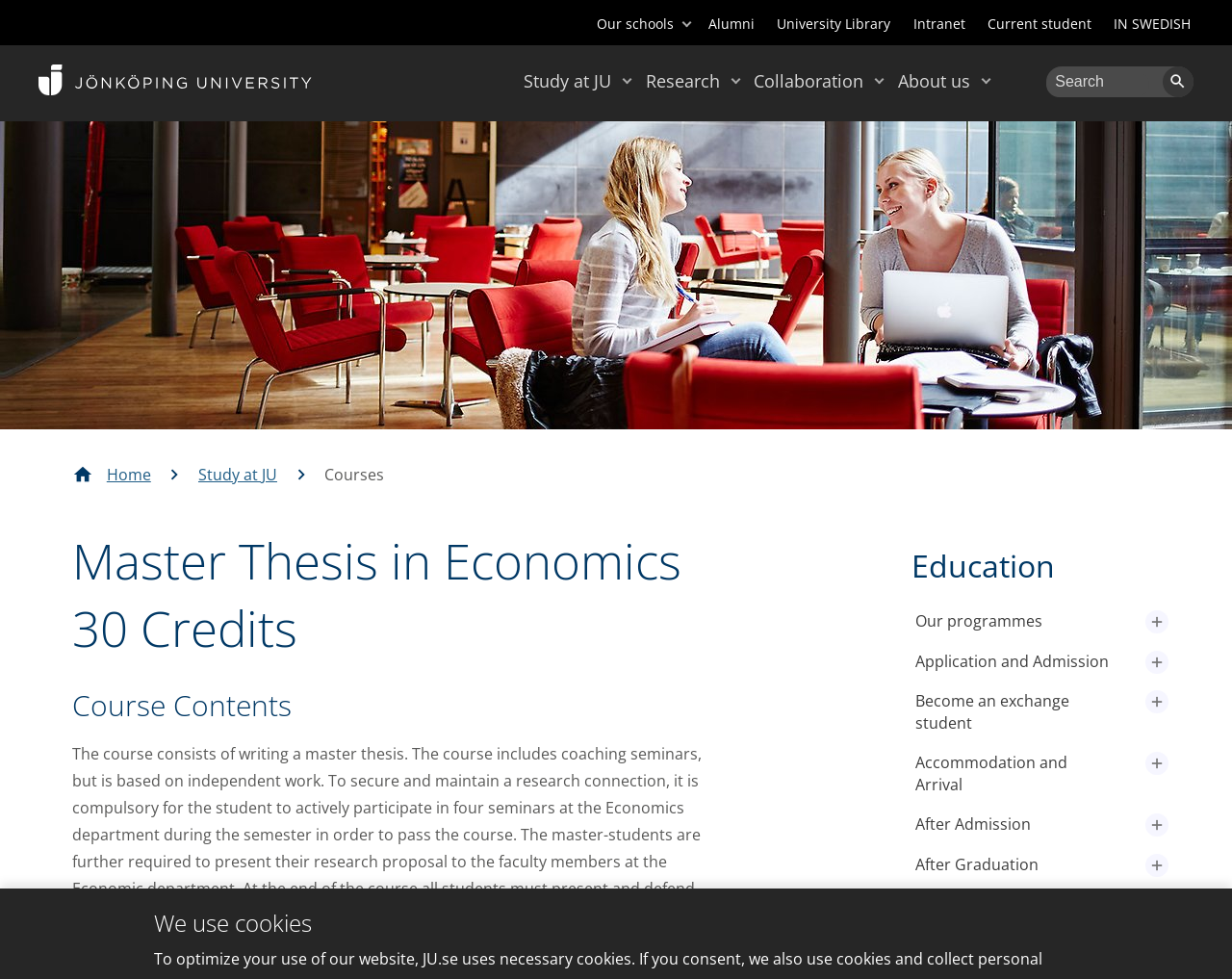Please identify the bounding box coordinates of the element on the webpage that should be clicked to follow this instruction: "Go to the 'About us' page". The bounding box coordinates should be given as four float numbers between 0 and 1, formatted as [left, top, right, bottom].

[0.729, 0.061, 0.787, 0.103]